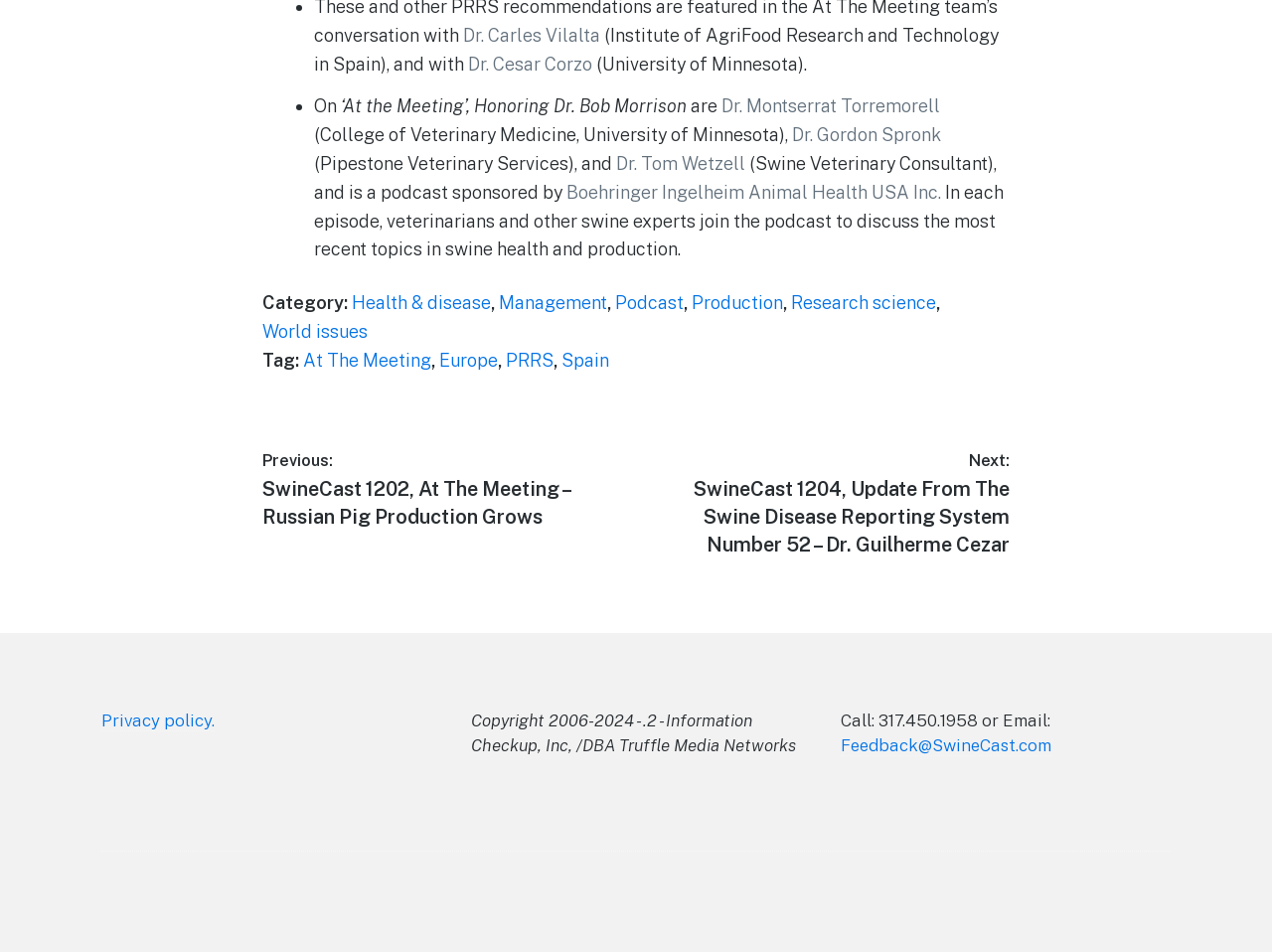Identify the bounding box coordinates of the HTML element based on this description: "Dr. Montserrat Torremorell".

[0.567, 0.101, 0.739, 0.123]